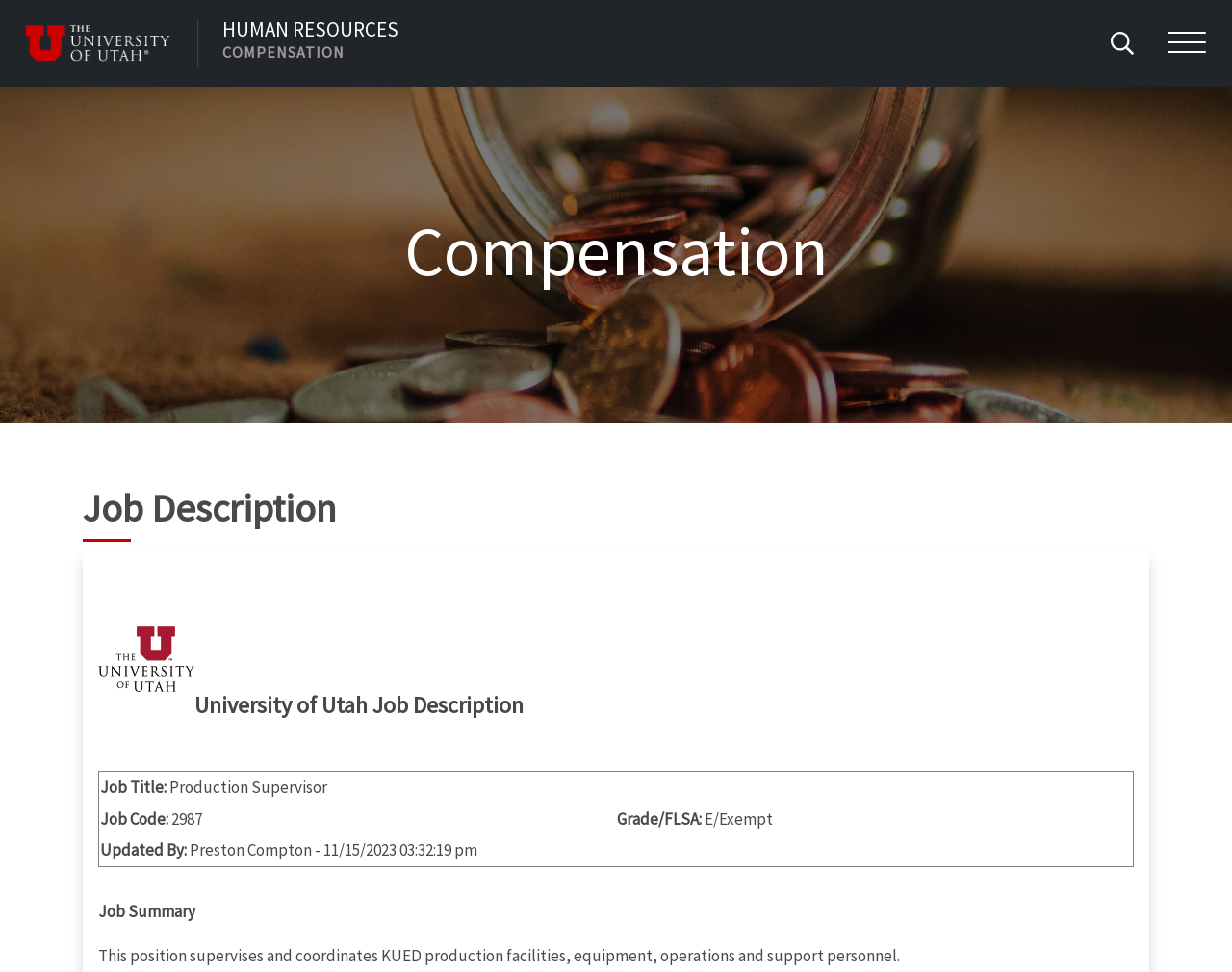What is the main responsibility of the production supervisor?
Look at the image and respond with a one-word or short phrase answer.

Supervise and coordinate KUED production facilities